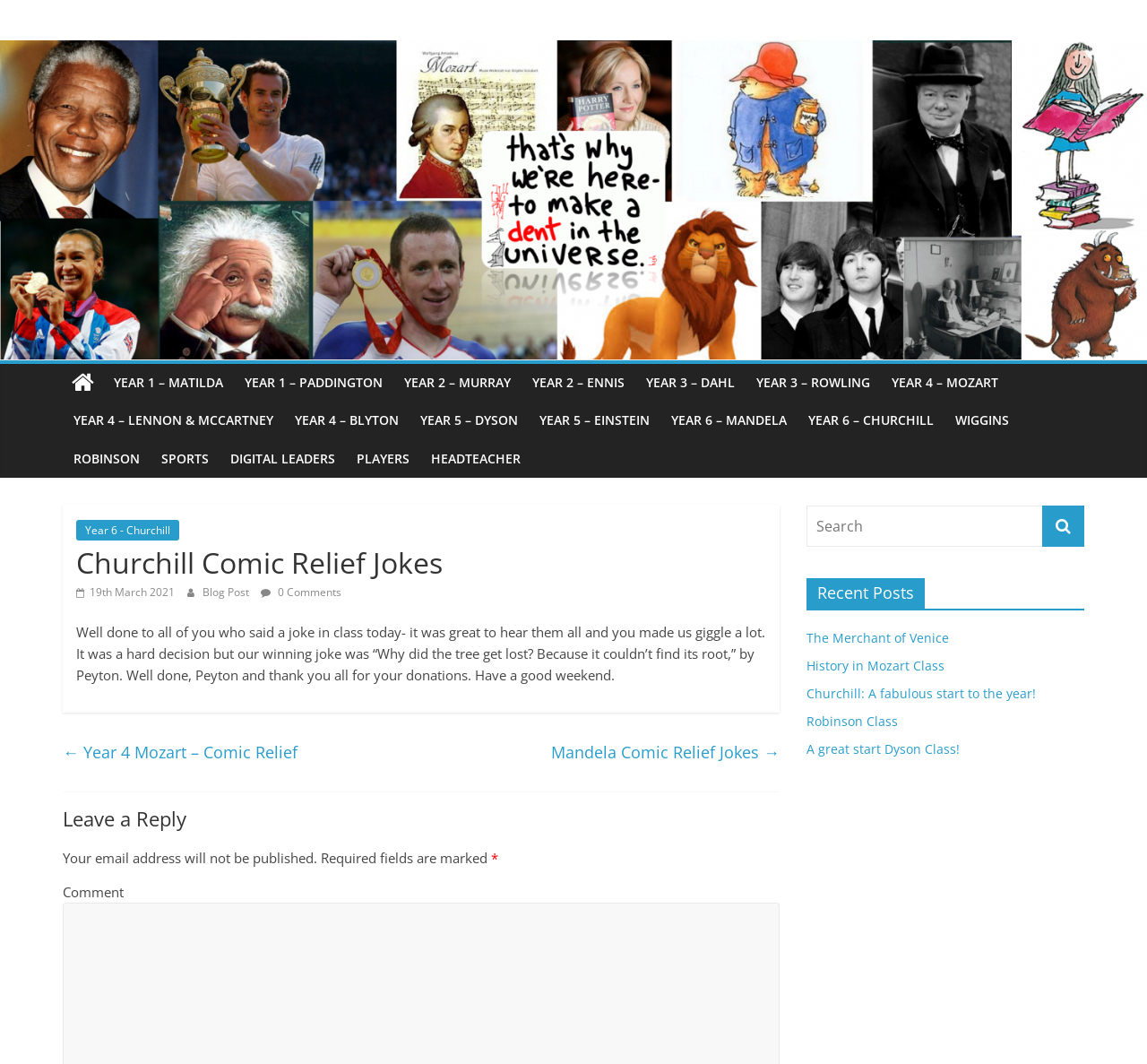How many links are there in the Year 1 section?
Analyze the image and provide a thorough answer to the question.

I counted the links in the Year 1 section, which are 'YEAR 1 – MATILDA' and 'YEAR 1 – PADDINGTON', so there are 2 links.